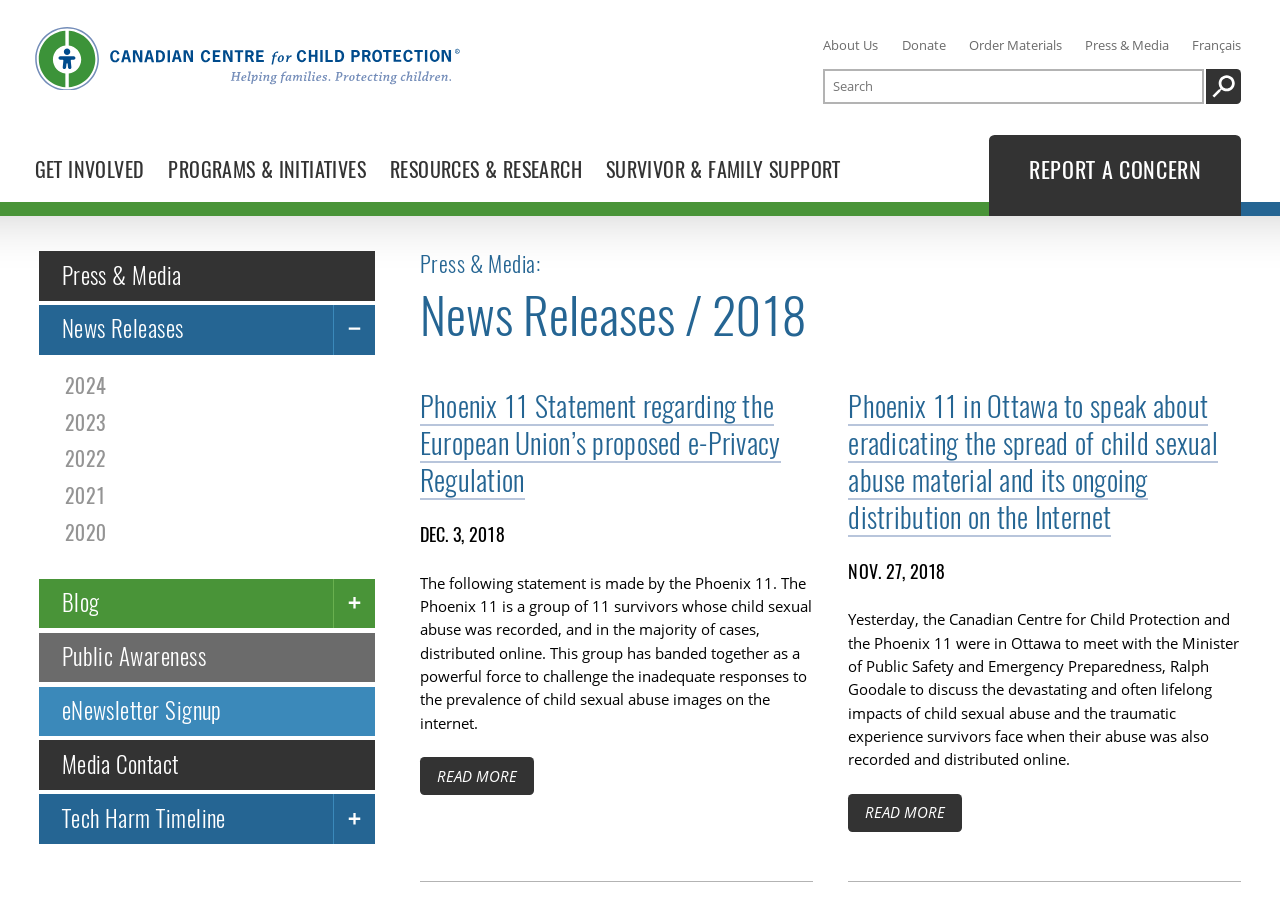Using floating point numbers between 0 and 1, provide the bounding box coordinates in the format (top-left x, top-left y, bottom-right x, bottom-right y). Locate the UI element described here: parent_node: News Releases

[0.26, 0.333, 0.293, 0.387]